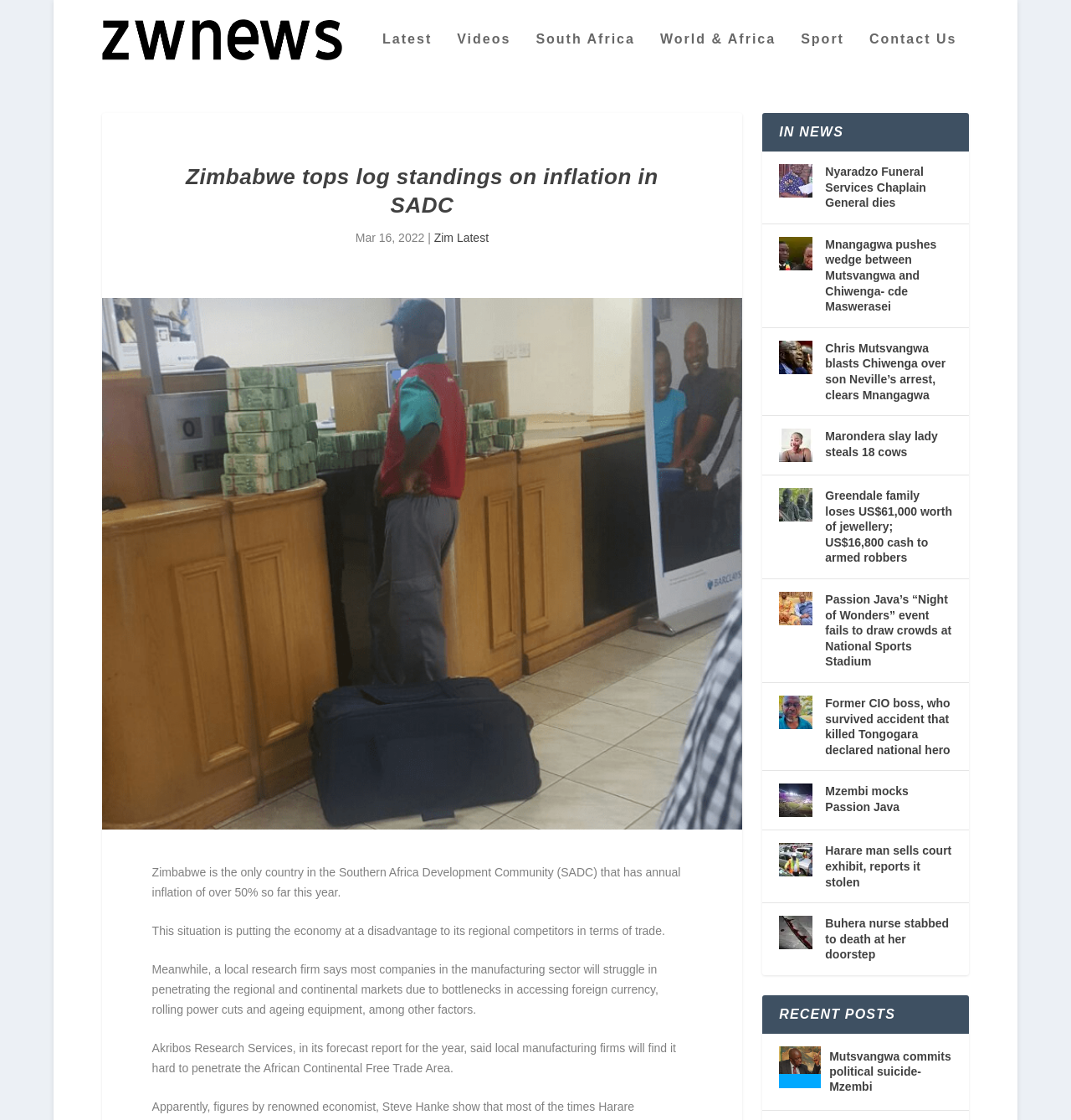By analyzing the image, answer the following question with a detailed response: What is the name of the research firm mentioned?

The text mentions a local research firm, Akribos Research Services, which forecasted that local manufacturing firms will struggle to penetrate the African Continental Free Trade Area.